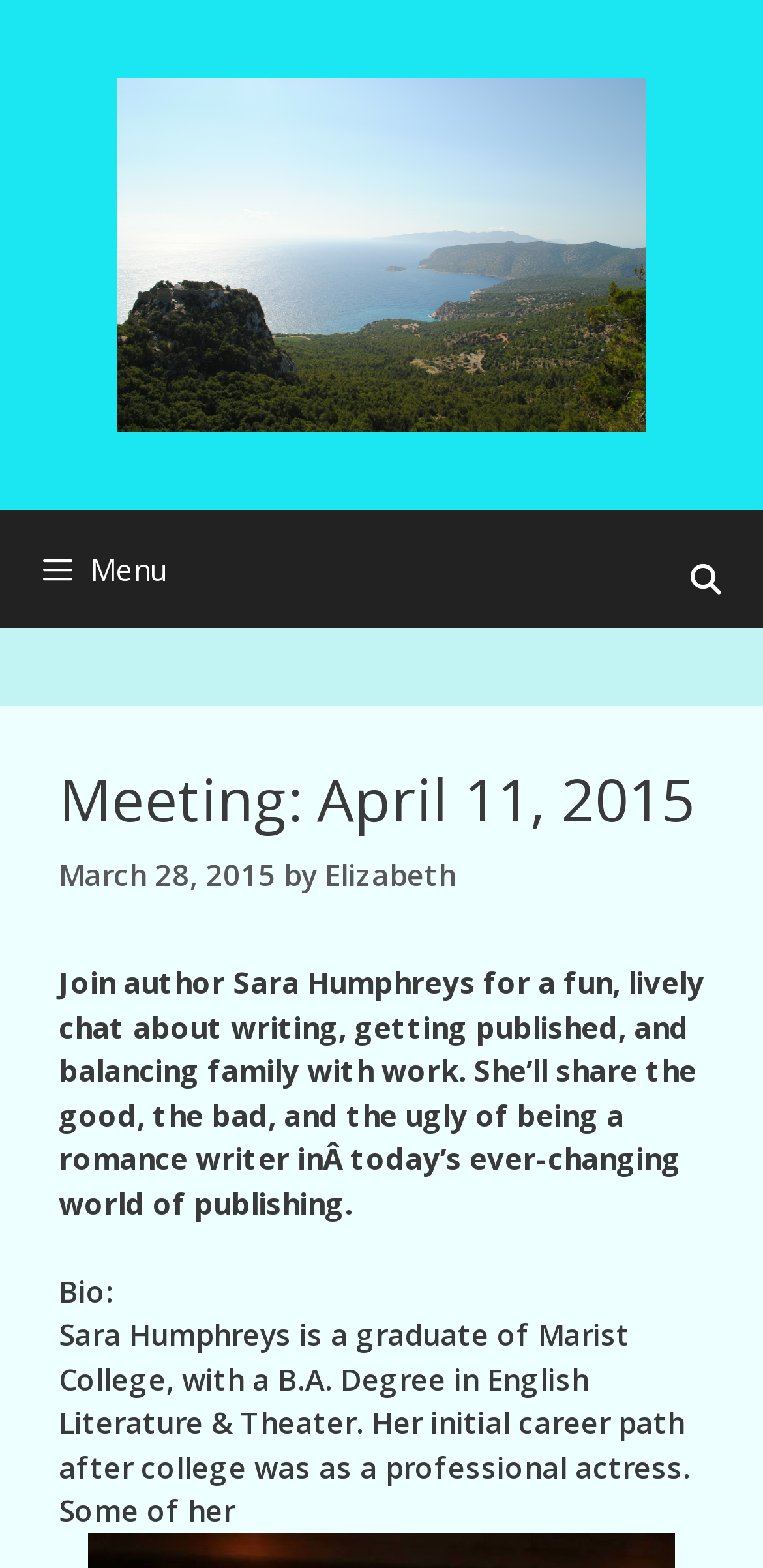From the element description: "aria-label="Open Search Bar"", extract the bounding box coordinates of the UI element. The coordinates should be expressed as four float numbers between 0 and 1, in the order [left, top, right, bottom].

[0.848, 0.325, 1.0, 0.413]